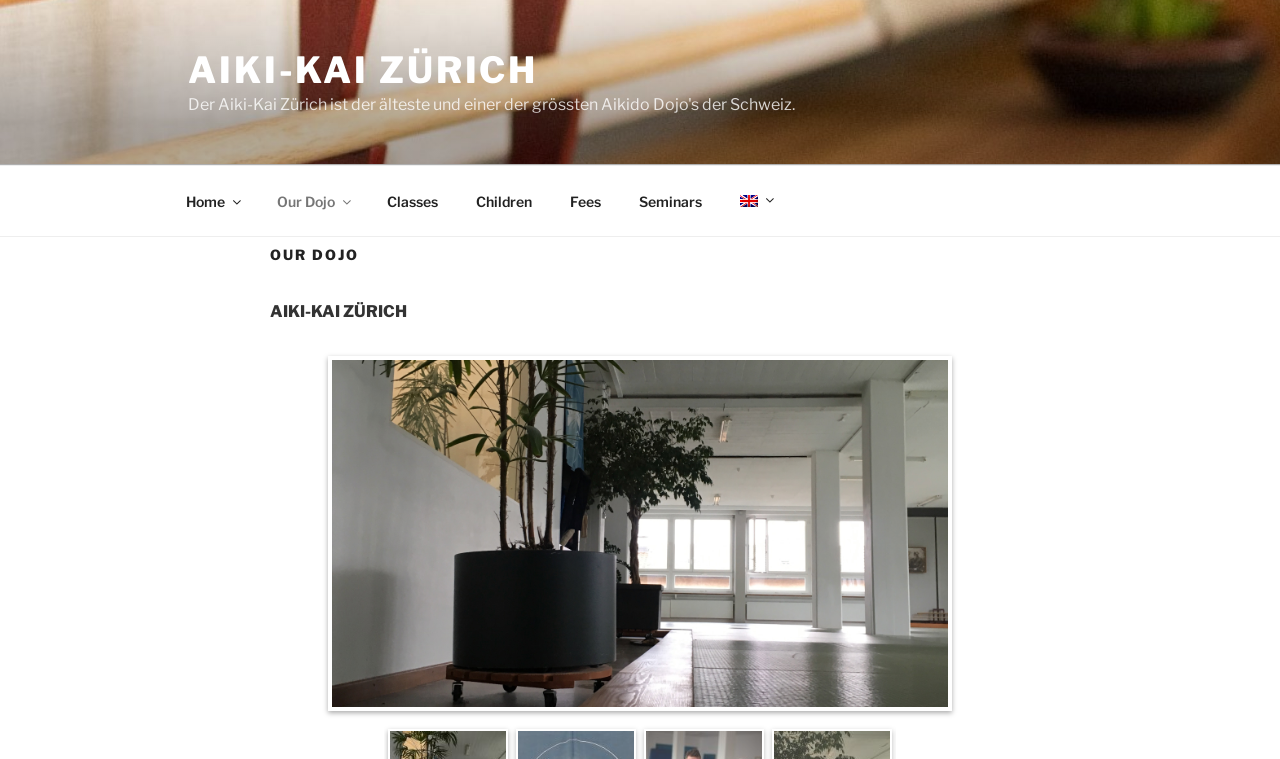Please find the bounding box for the UI component described as follows: "alt="English"".

[0.564, 0.236, 0.616, 0.292]